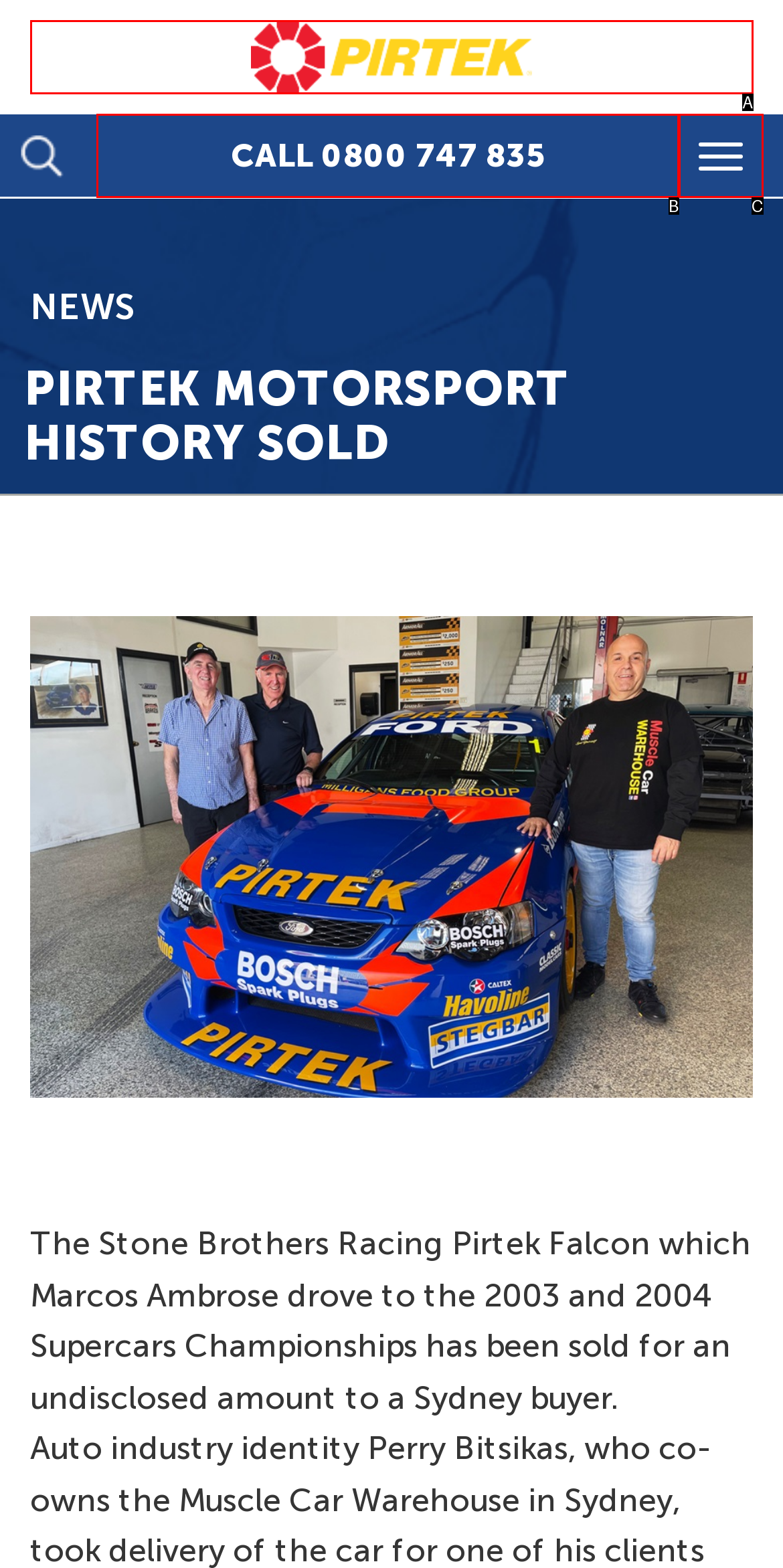Based on the description: Toggle navigation, select the HTML element that fits best. Provide the letter of the matching option.

C